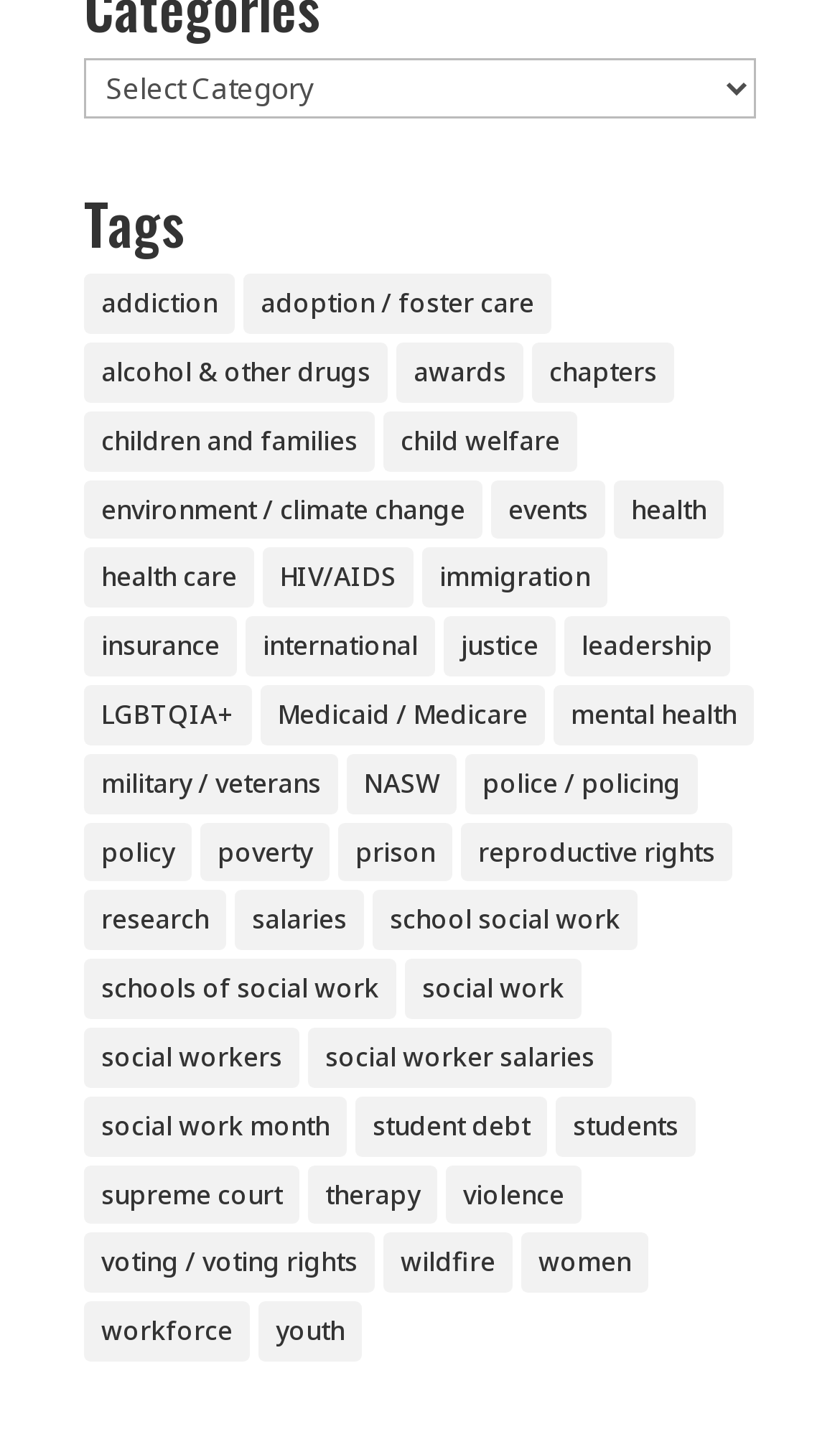Provide a single word or phrase to answer the given question: 
What is the second category from the top?

addiction